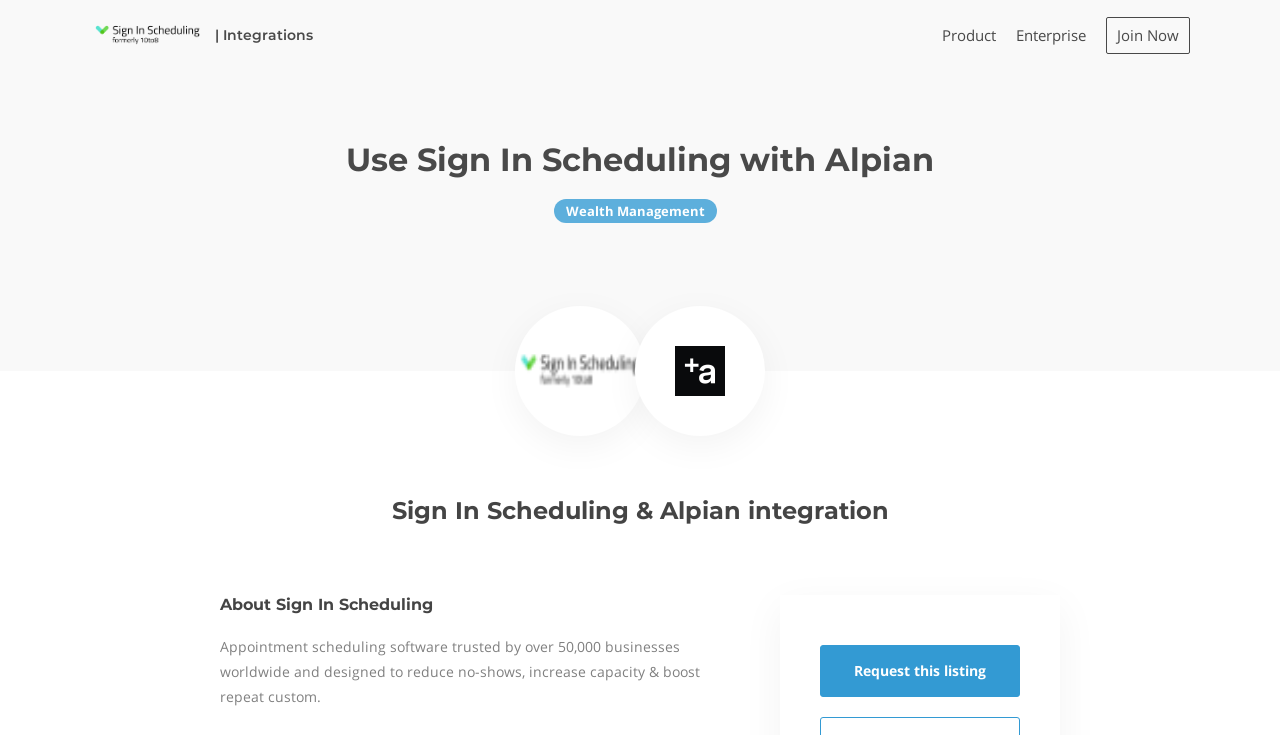What is the name of the integration?
Please use the visual content to give a single word or phrase answer.

Alpian